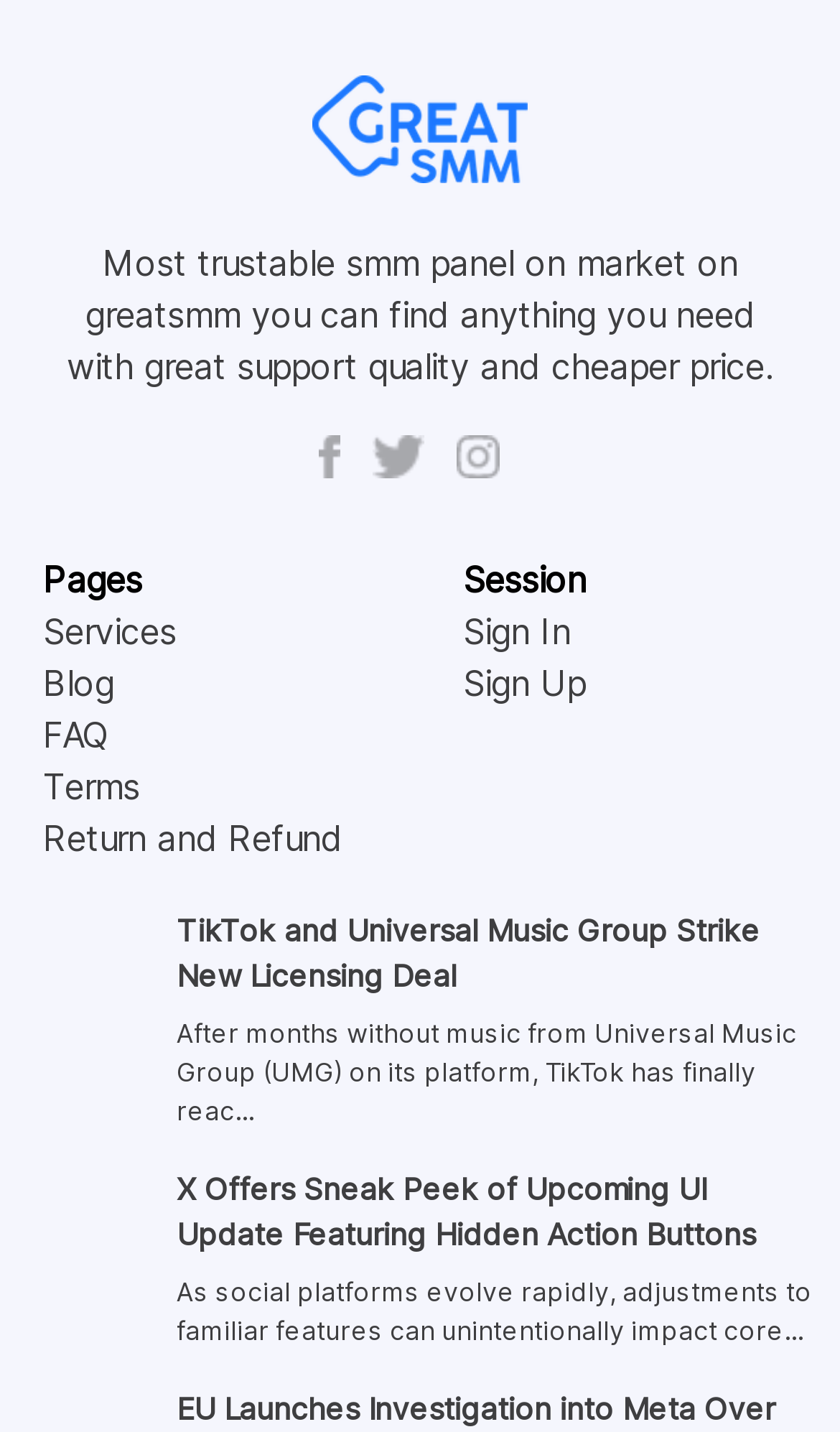Using the format (top-left x, top-left y, bottom-right x, bottom-right y), and given the element description, identify the bounding box coordinates within the screenshot: Return and Refund

[0.051, 0.571, 0.408, 0.601]